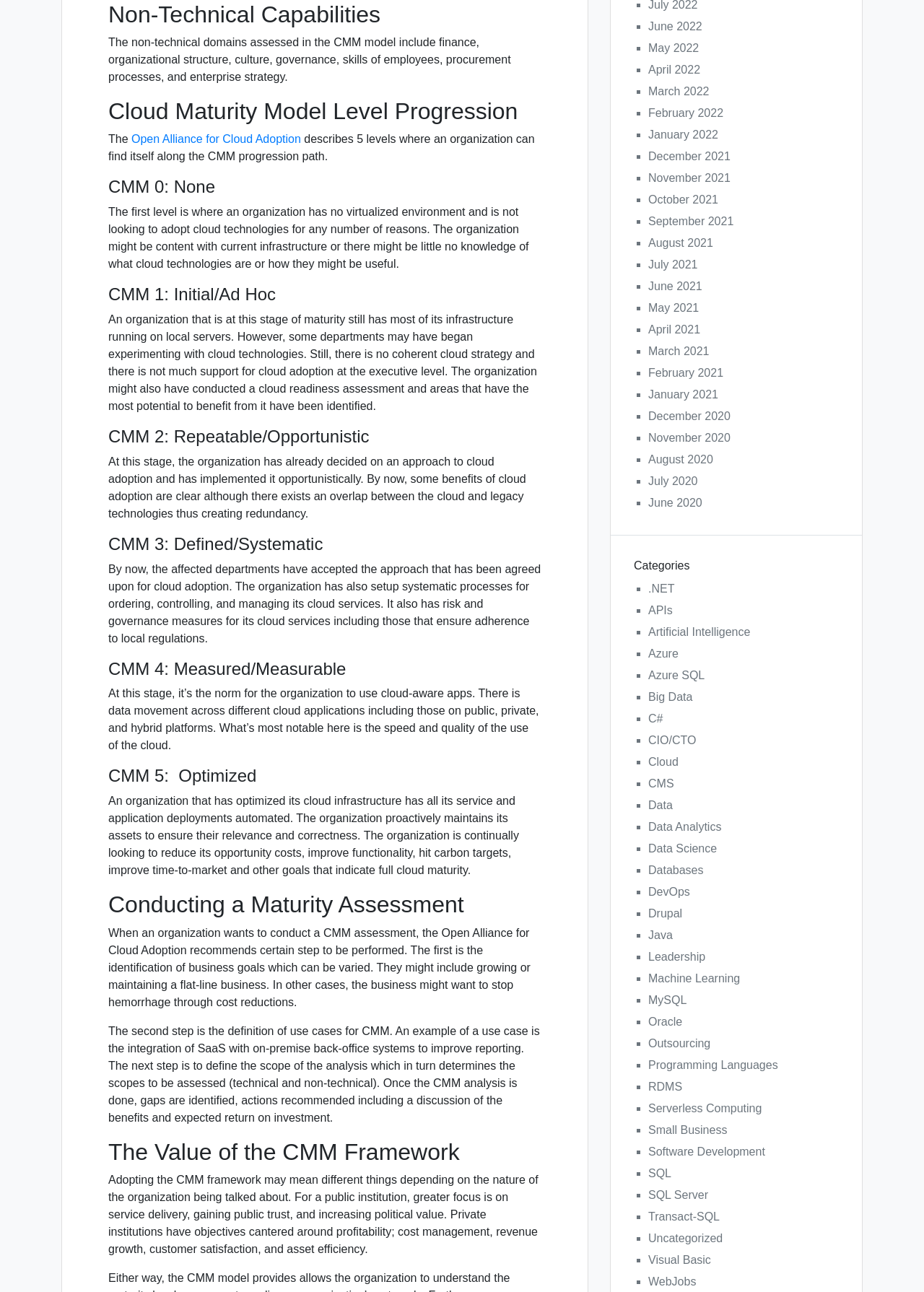What is the purpose of conducting a CMM assessment?
Respond to the question with a single word or phrase according to the image.

To identify business goals